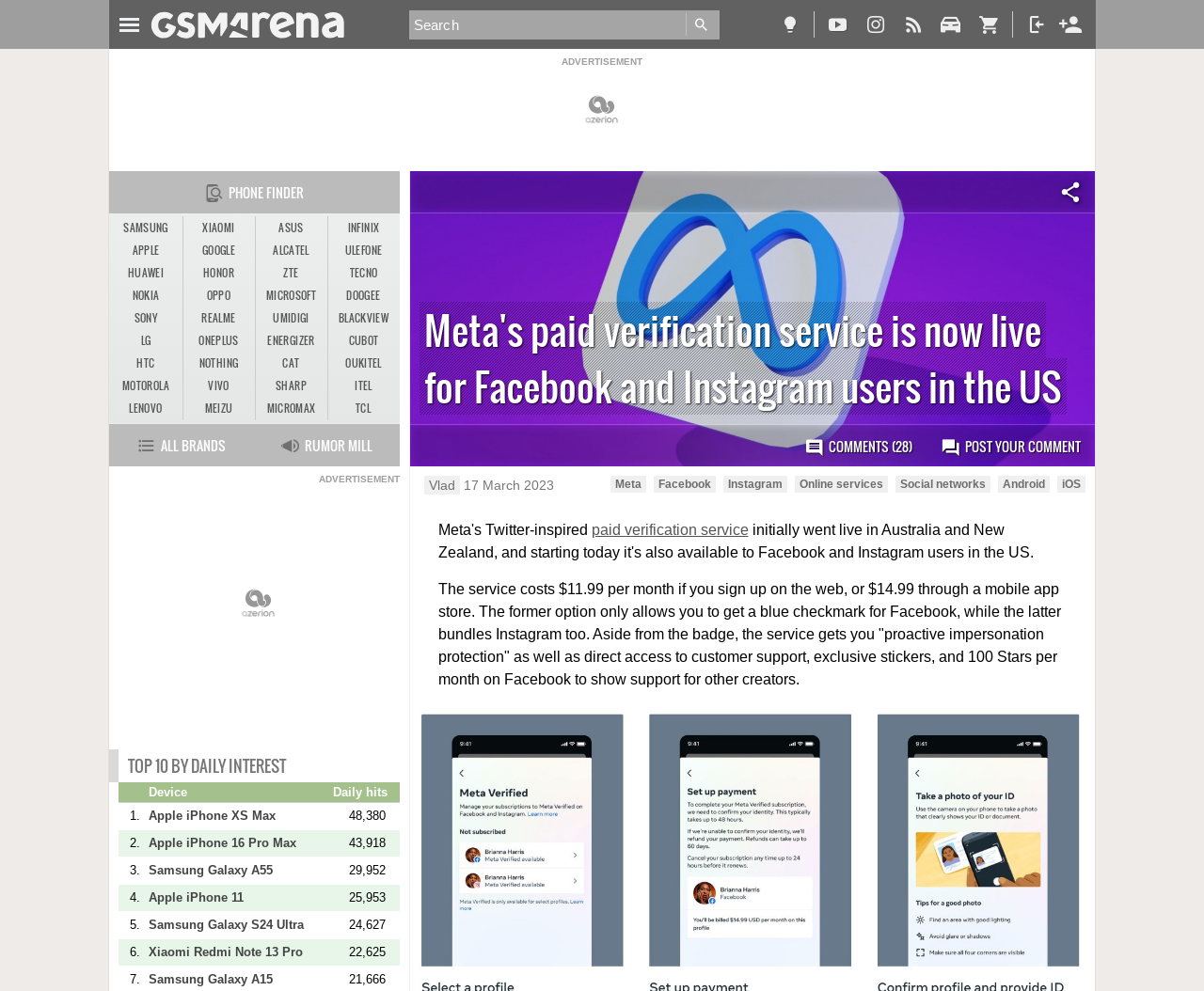Given the description "Post your comment", provide the bounding box coordinates of the corresponding UI element.

[0.769, 0.429, 0.909, 0.473]